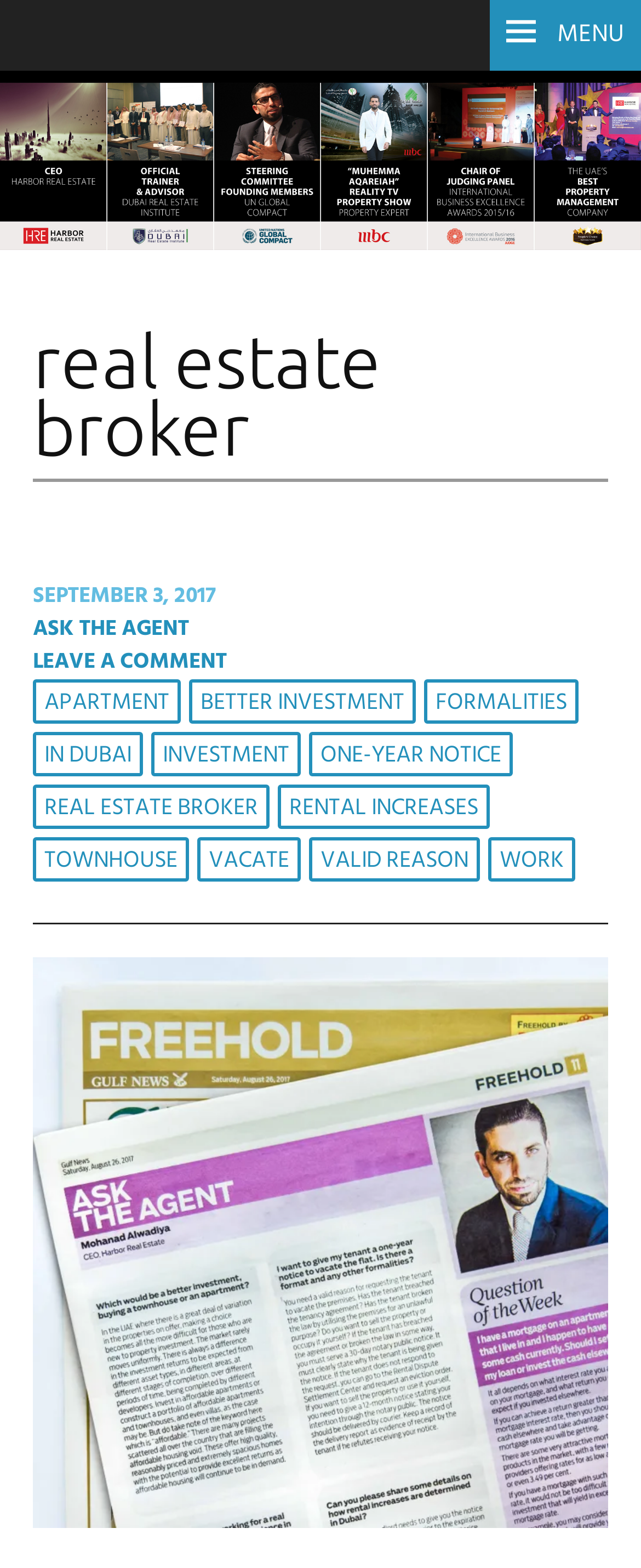Answer the question with a single word or phrase: 
What is the text of the header?

real estate broker